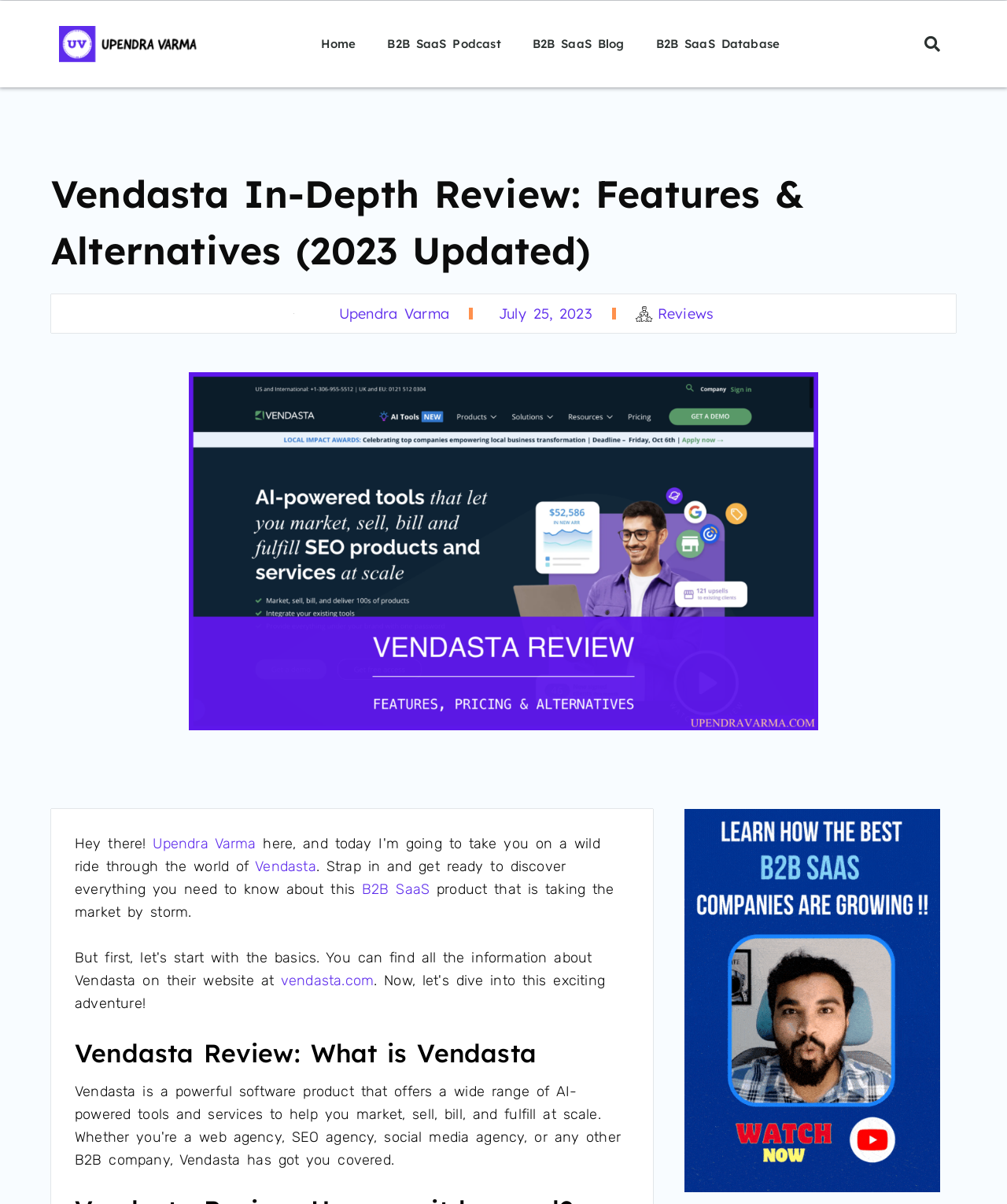Please provide a one-word or short phrase answer to the question:
What is the website being reviewed?

Vendasta